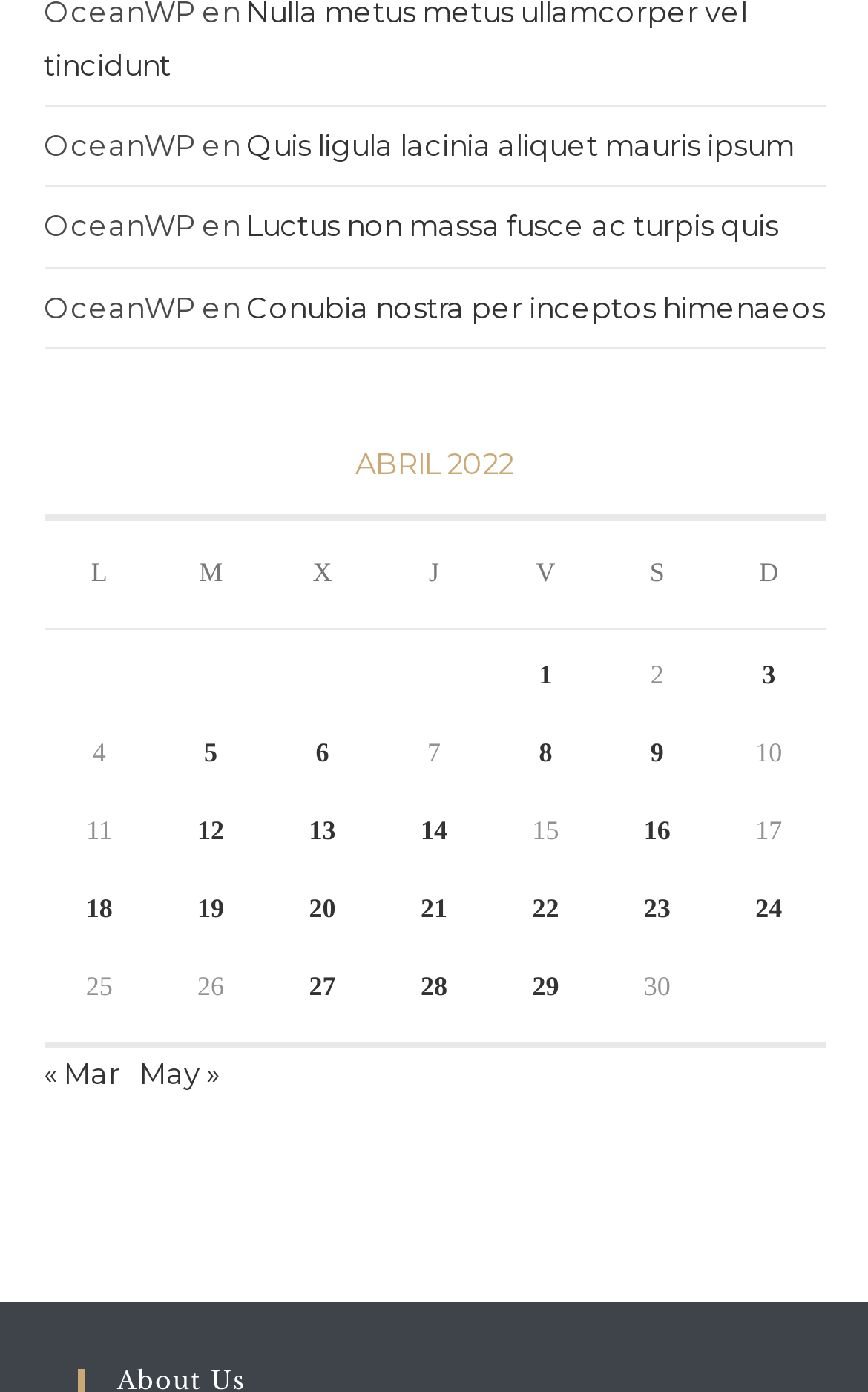Answer the following inquiry with a single word or phrase:
How many columns are in the table?

7